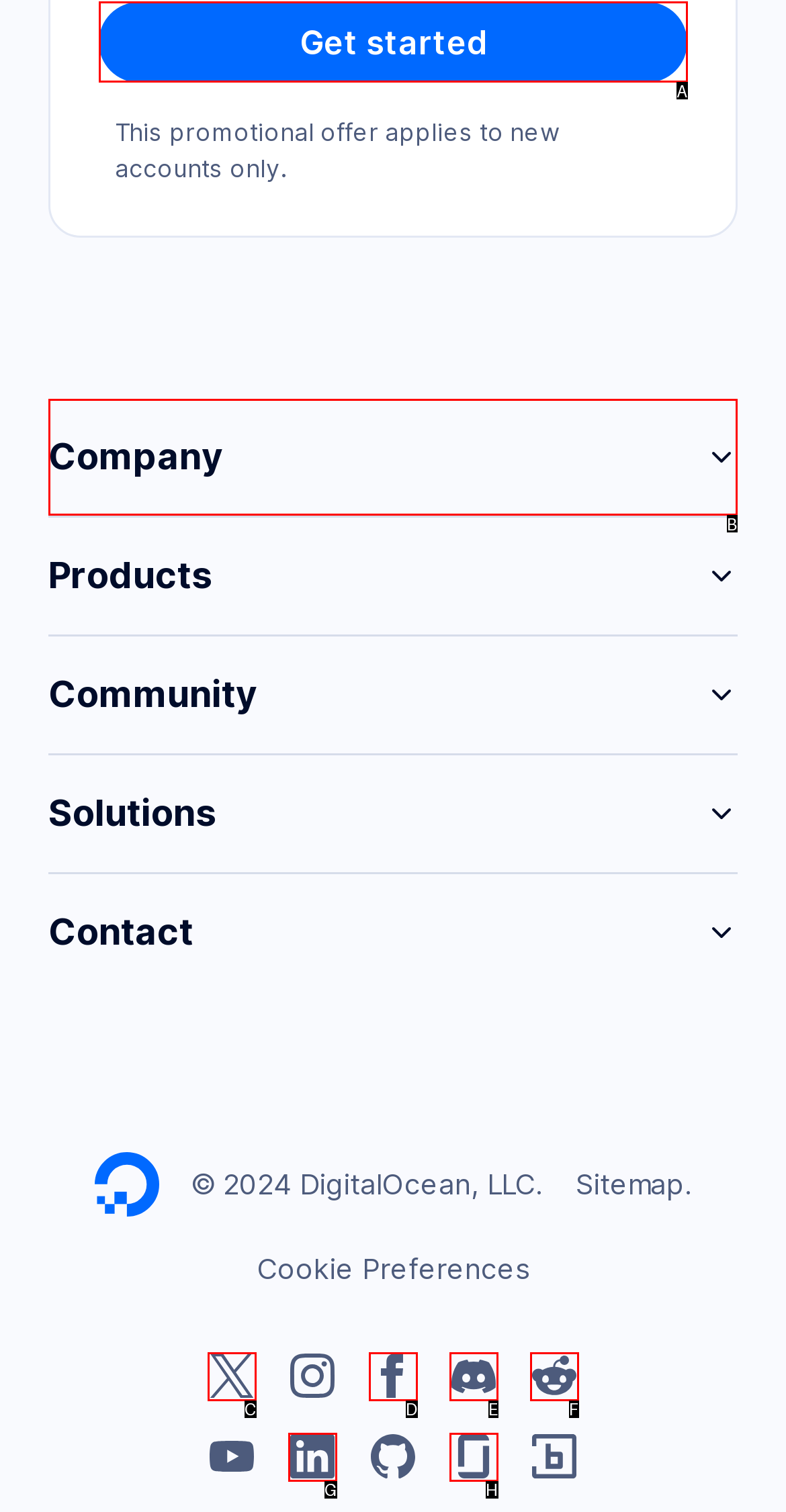Which option should I select to accomplish the task: Expand Company details? Respond with the corresponding letter from the given choices.

B